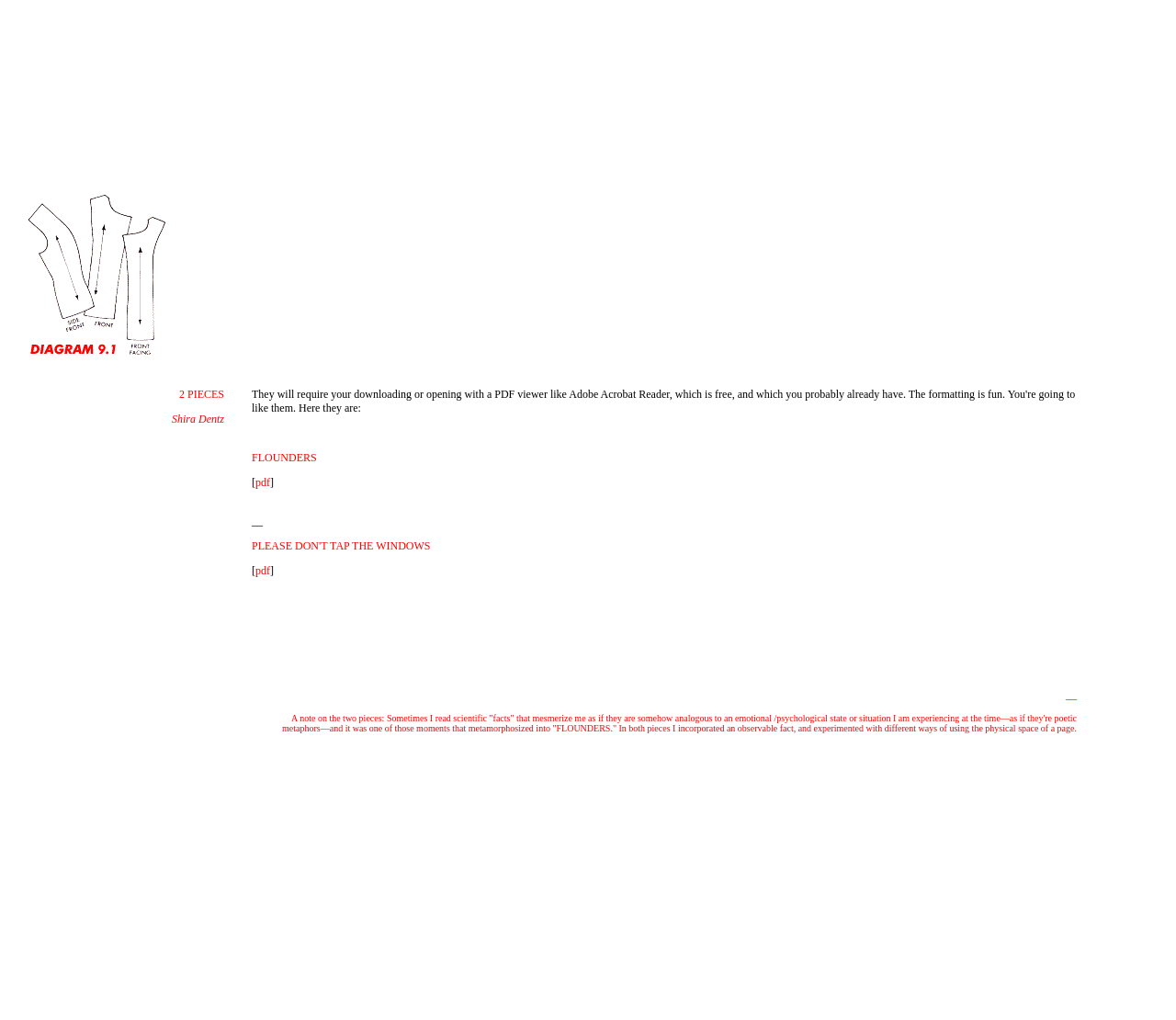Please answer the following question using a single word or phrase: 
How many pdf links are available?

2